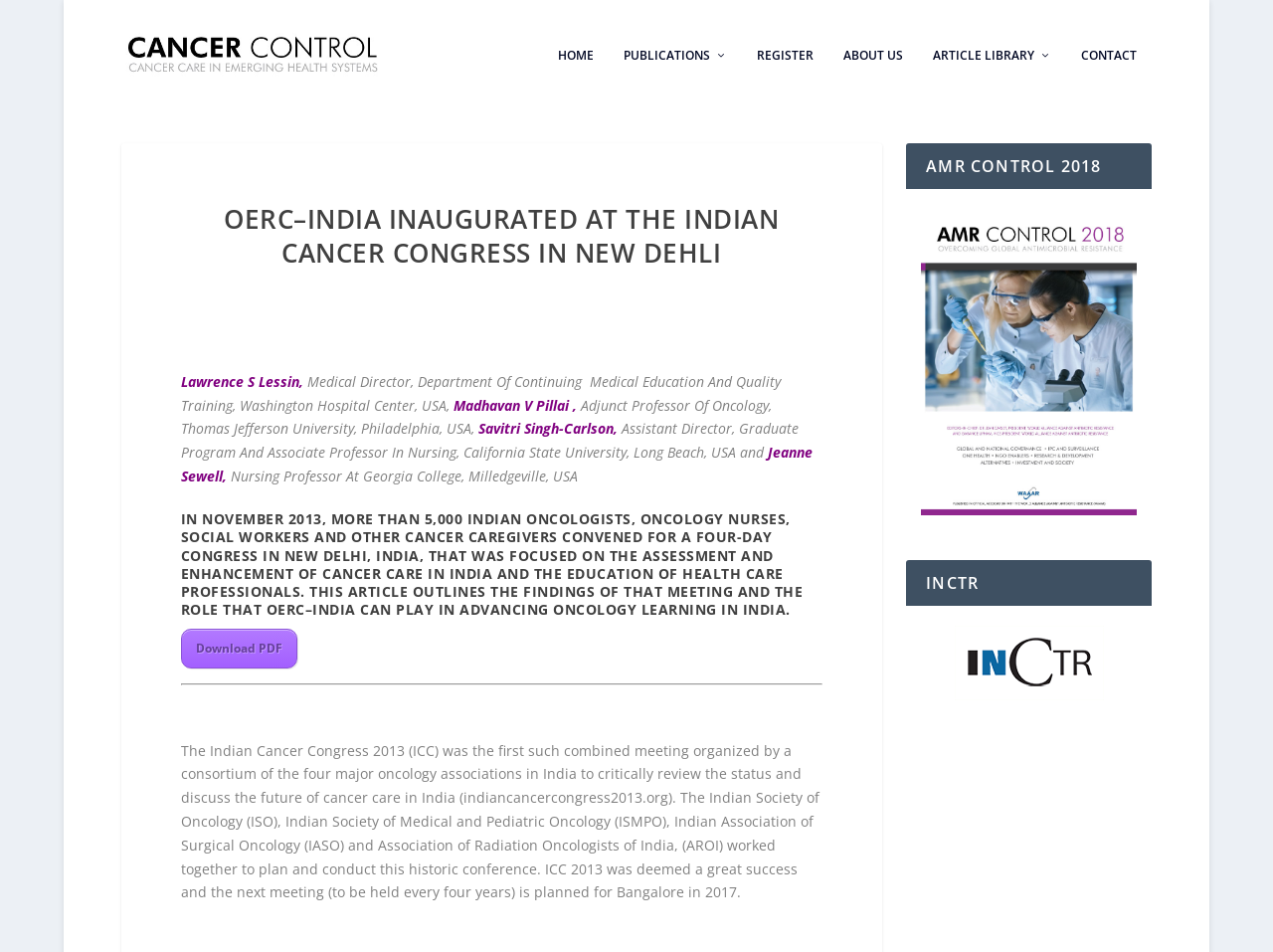Identify the bounding box coordinates necessary to click and complete the given instruction: "Download the PDF".

[0.142, 0.667, 0.233, 0.709]